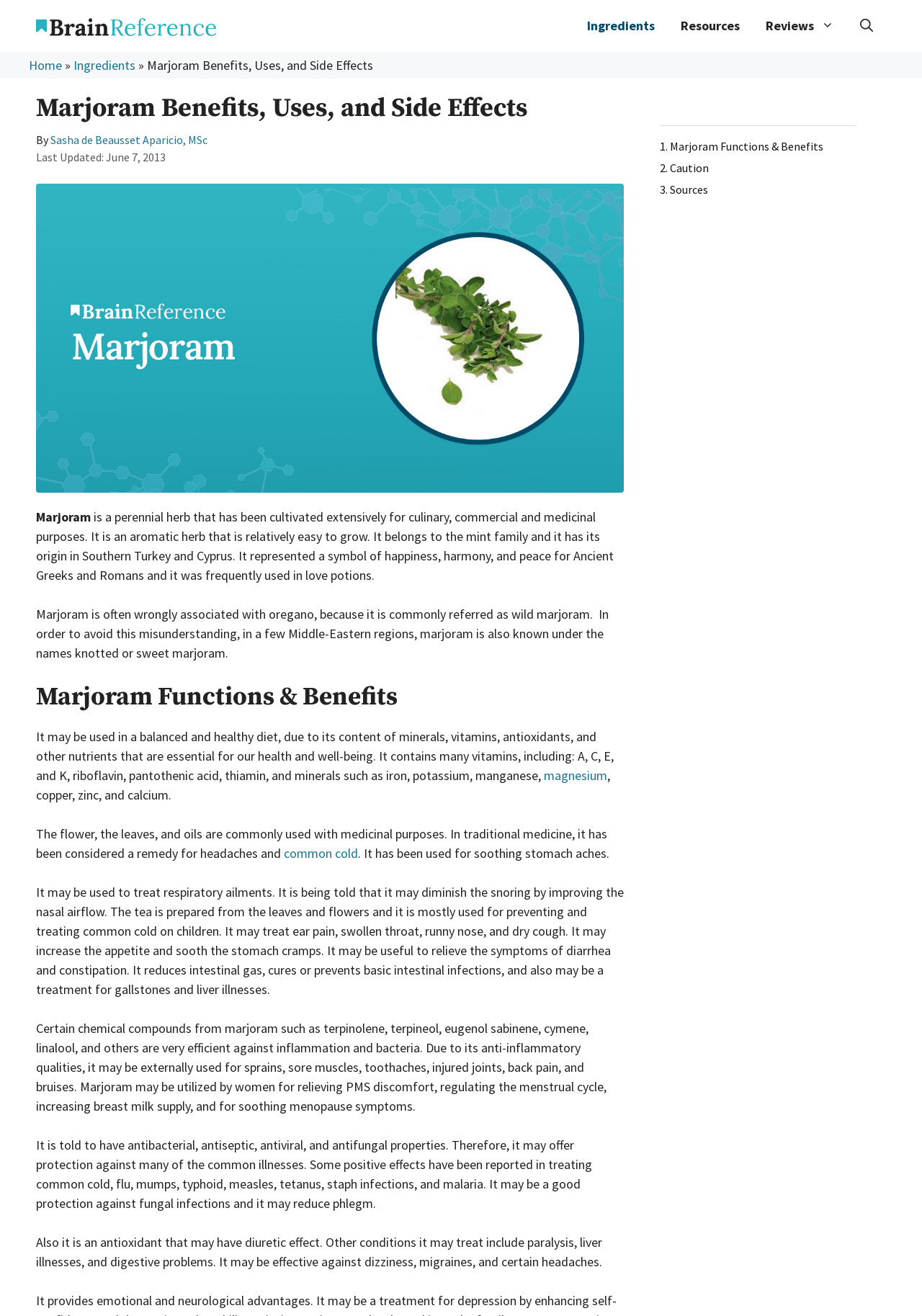What is the main benefit of Marjoram?
Using the image as a reference, answer the question with a short word or phrase.

Relieving health issues